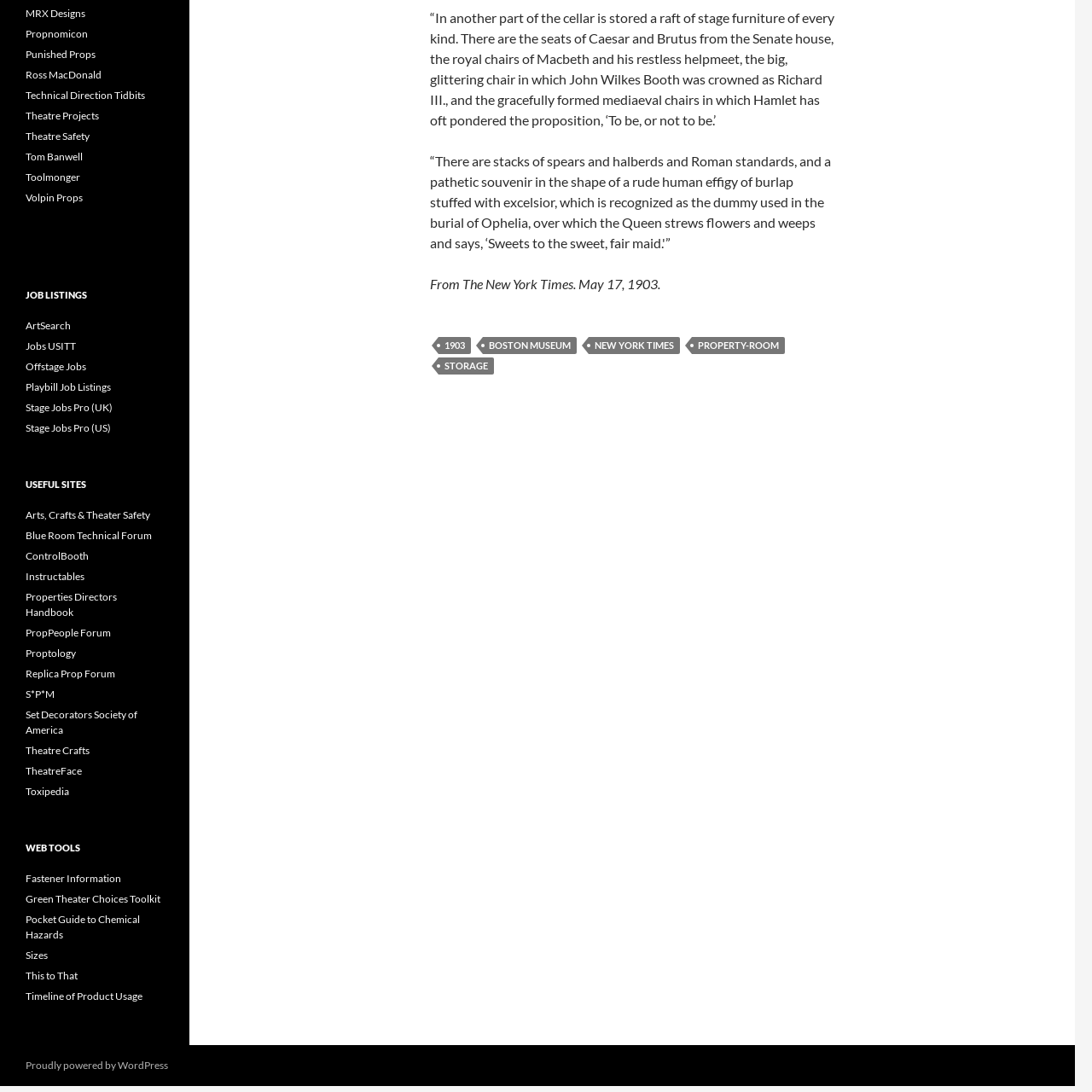What year is mentioned in the footer?
Could you please answer the question thoroughly and with as much detail as possible?

The year 1903 is mentioned in the footer as a link, which suggests that it might be related to the article or the website's content.